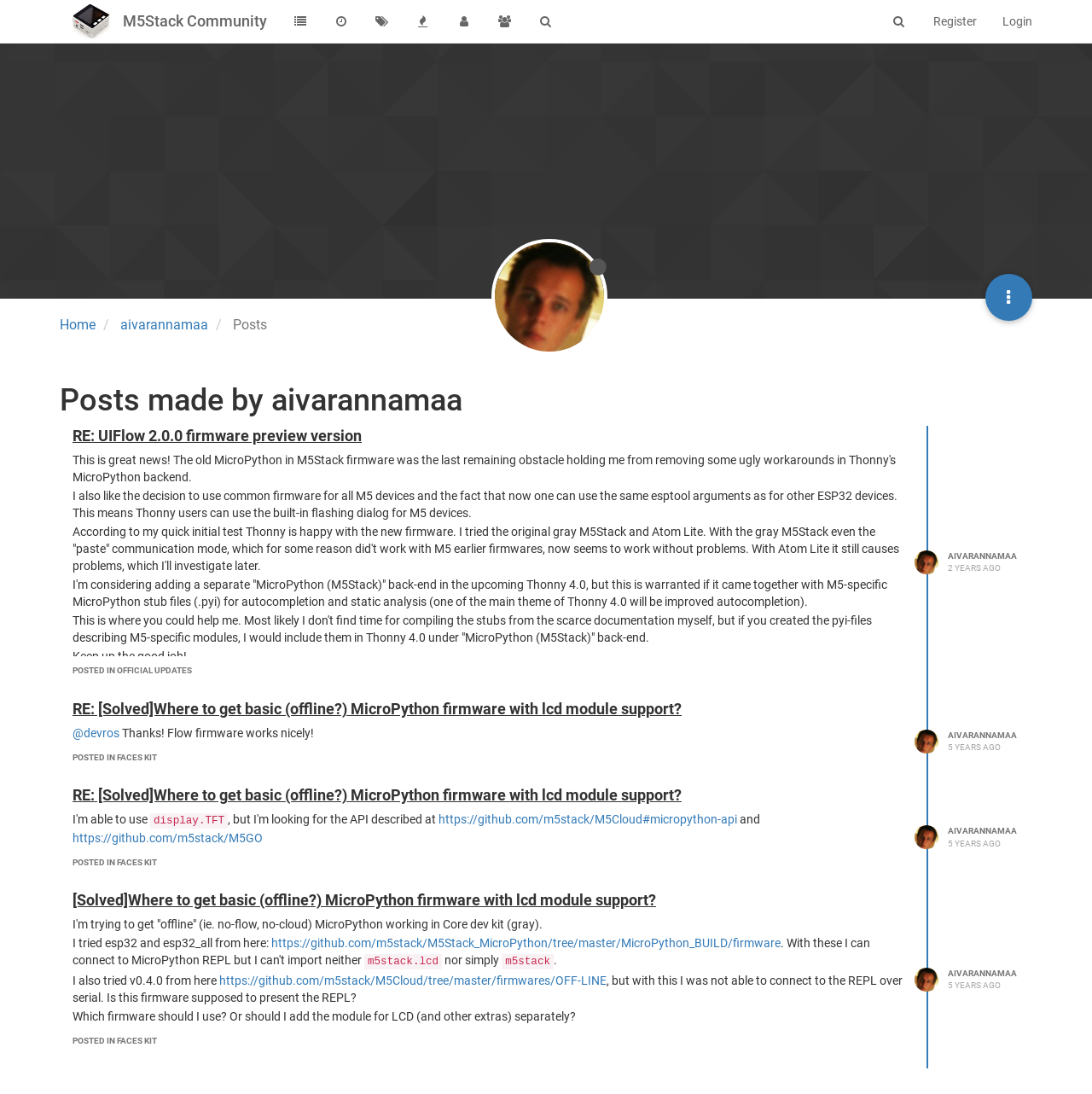Give a comprehensive overview of the webpage, including key elements.

The webpage is a community forum page, specifically showing posts made by a user named "aivarannamaa" on the M5Stack Community platform. At the top, there is a heading "M5Stack Community" and a search bar with a magnifying glass icon. Below the search bar, there are several links, including "Register", "Login", and social media icons.

On the left side, there is a navigation menu with links to "Home" and the user's profile page. Below the navigation menu, there is a heading "Posts made by aivarannamaa" and a list of posts made by the user.

Each post has a title, a brief description, and a timestamp indicating when it was posted. The posts are arranged in a reverse chronological order, with the most recent post at the top. Some posts have images and links to external resources.

The content of the posts is related to MicroPython firmware and M5 devices, with discussions about using Thonny IDE, compiling stubs, and troubleshooting issues with LCD modules. The user "aivarannamaa" is the main author of Thonny IDE and is actively participating in the discussions.

There are a total of 7 posts on this page, each with a unique title and content. The page also has a few images, mostly icons and avatars, scattered throughout the posts.